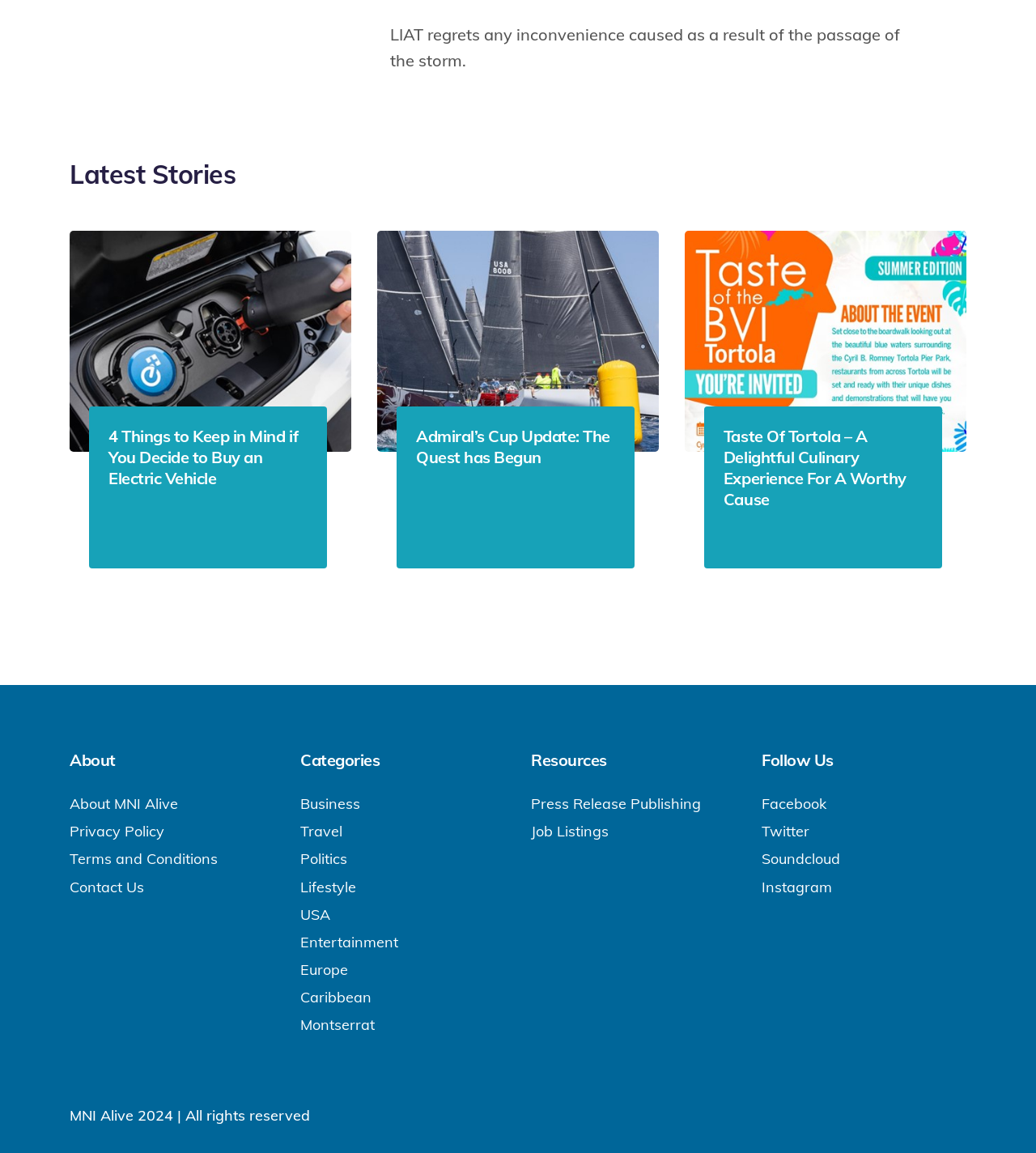Please specify the bounding box coordinates in the format (top-left x, top-left y, bottom-right x, bottom-right y), with values ranging from 0 to 1. Identify the bounding box for the UI component described as follows: USA

[0.29, 0.785, 0.319, 0.801]